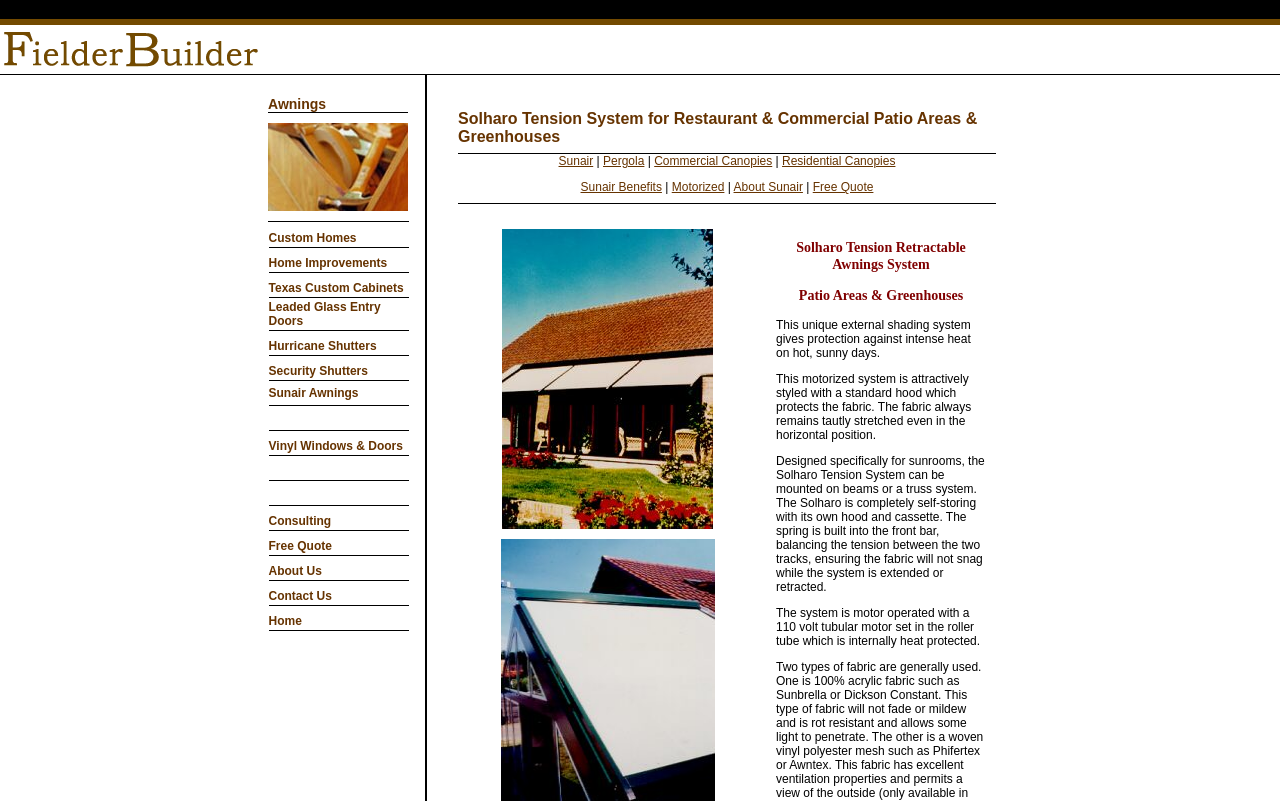What is the purpose of Hurricane Shutters?
Using the image provided, answer with just one word or phrase.

Storm protection